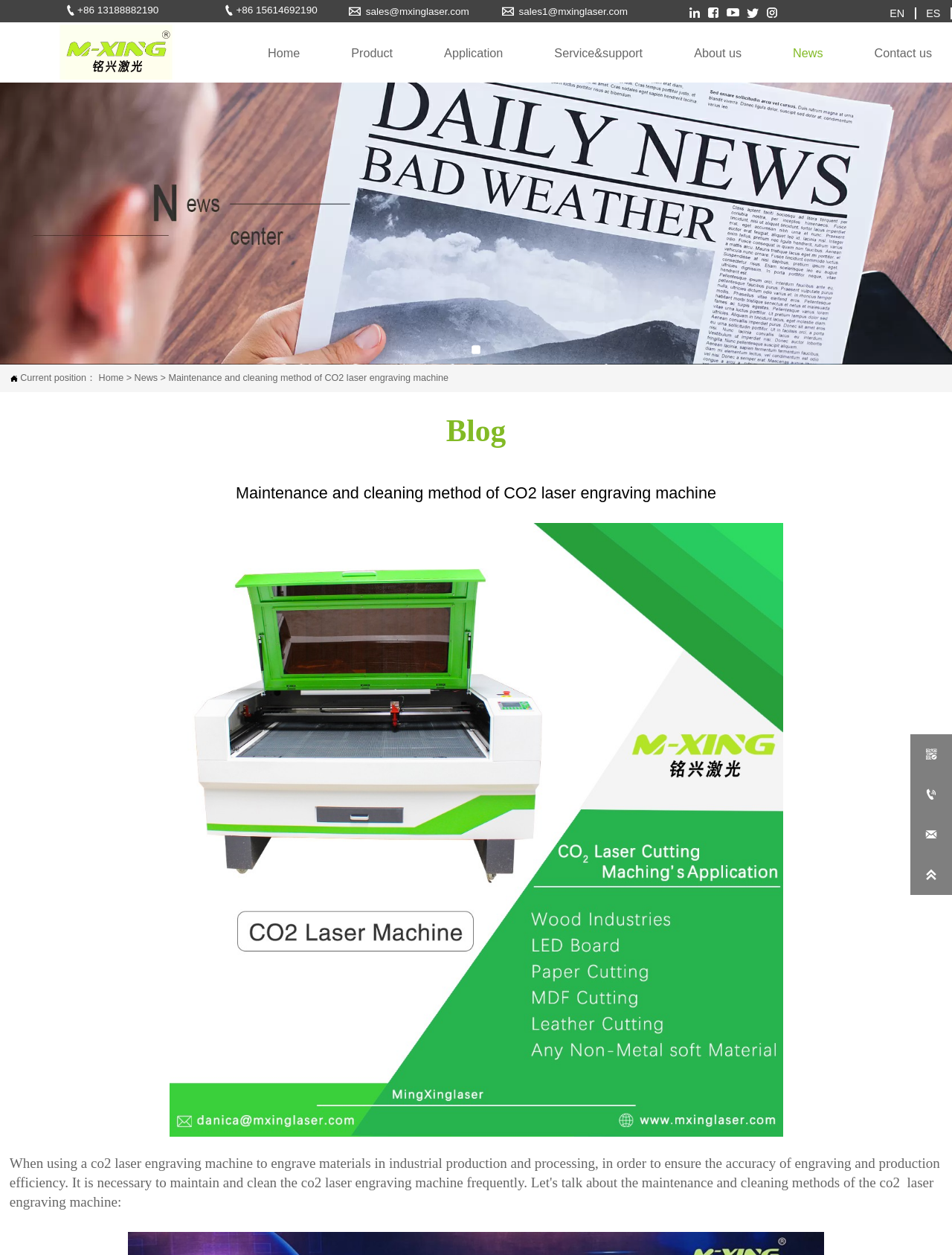Using the details from the image, please elaborate on the following question: What language options are available?

The webpage provides language options, including English (EN) and Spanish (ES), as indicated by the links at the top-right corner of the webpage.